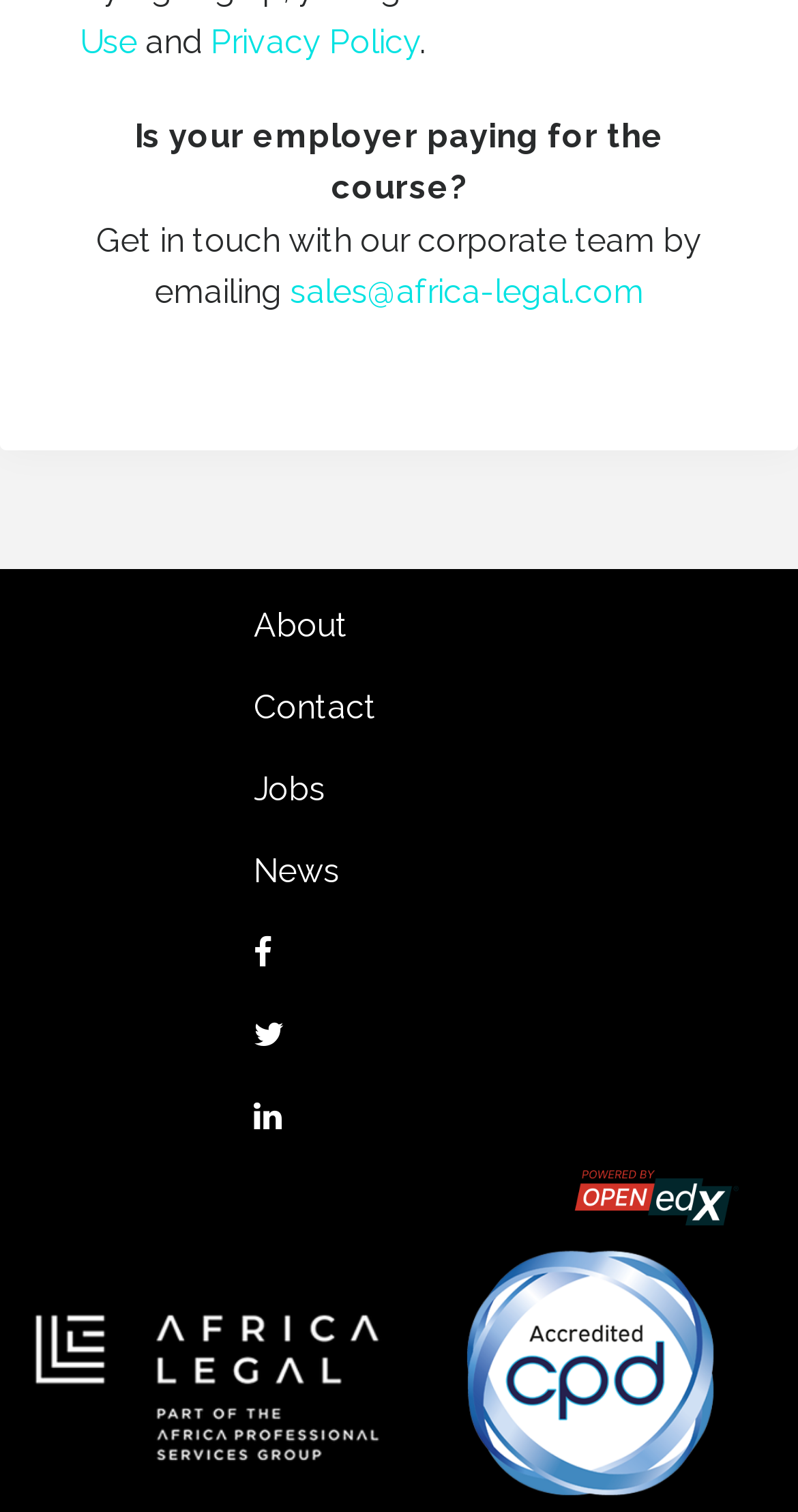What is the name of the website?
Look at the image and answer the question using a single word or phrase.

Africa Legal